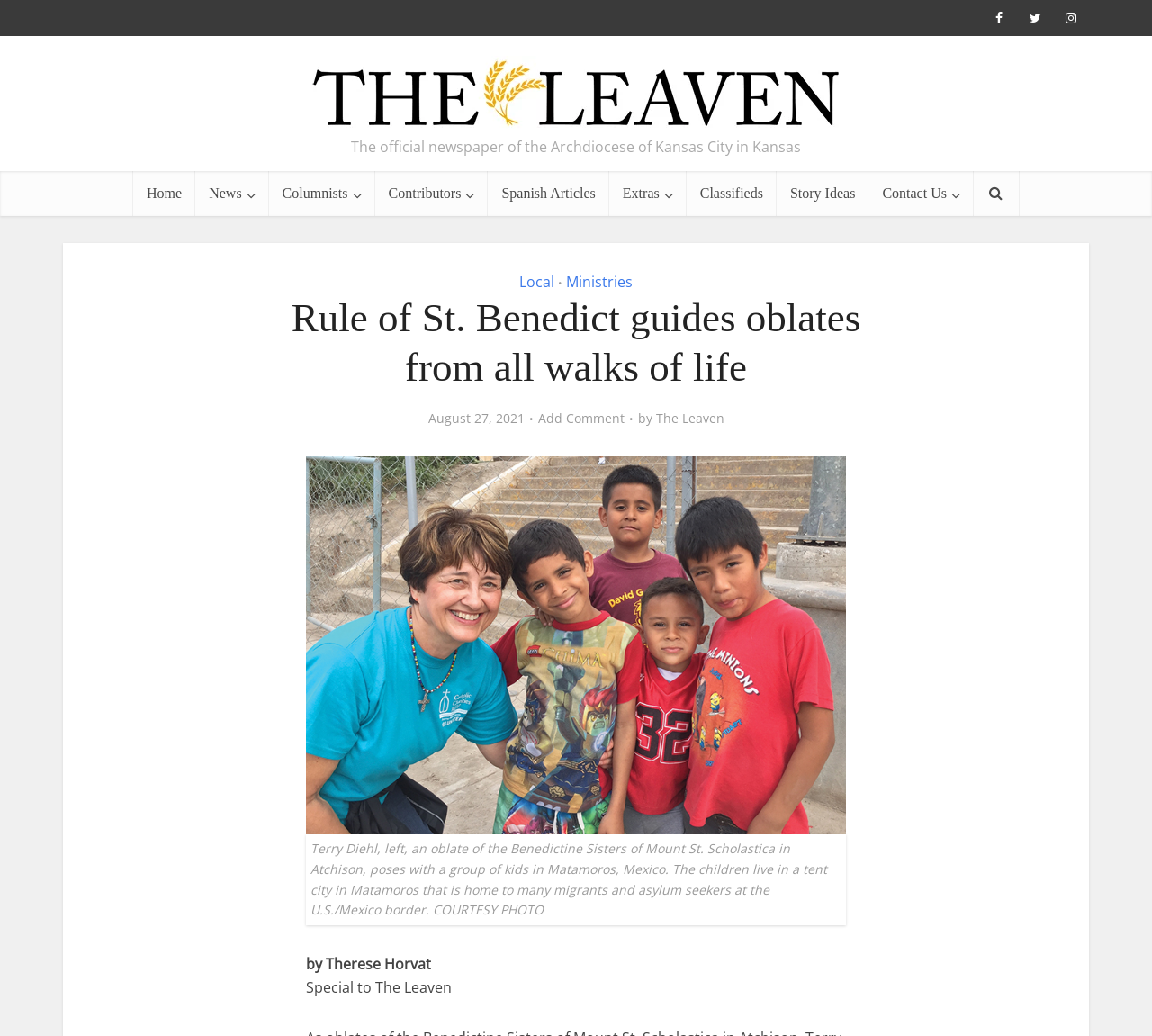Observe the image and answer the following question in detail: What is the name of the newspaper?

I found the answer by looking at the top-left corner of the webpage, where the logo and name of the newspaper are displayed. The text 'The Leaven Catholic Newspaper' is written next to the logo, indicating that it is the name of the newspaper.